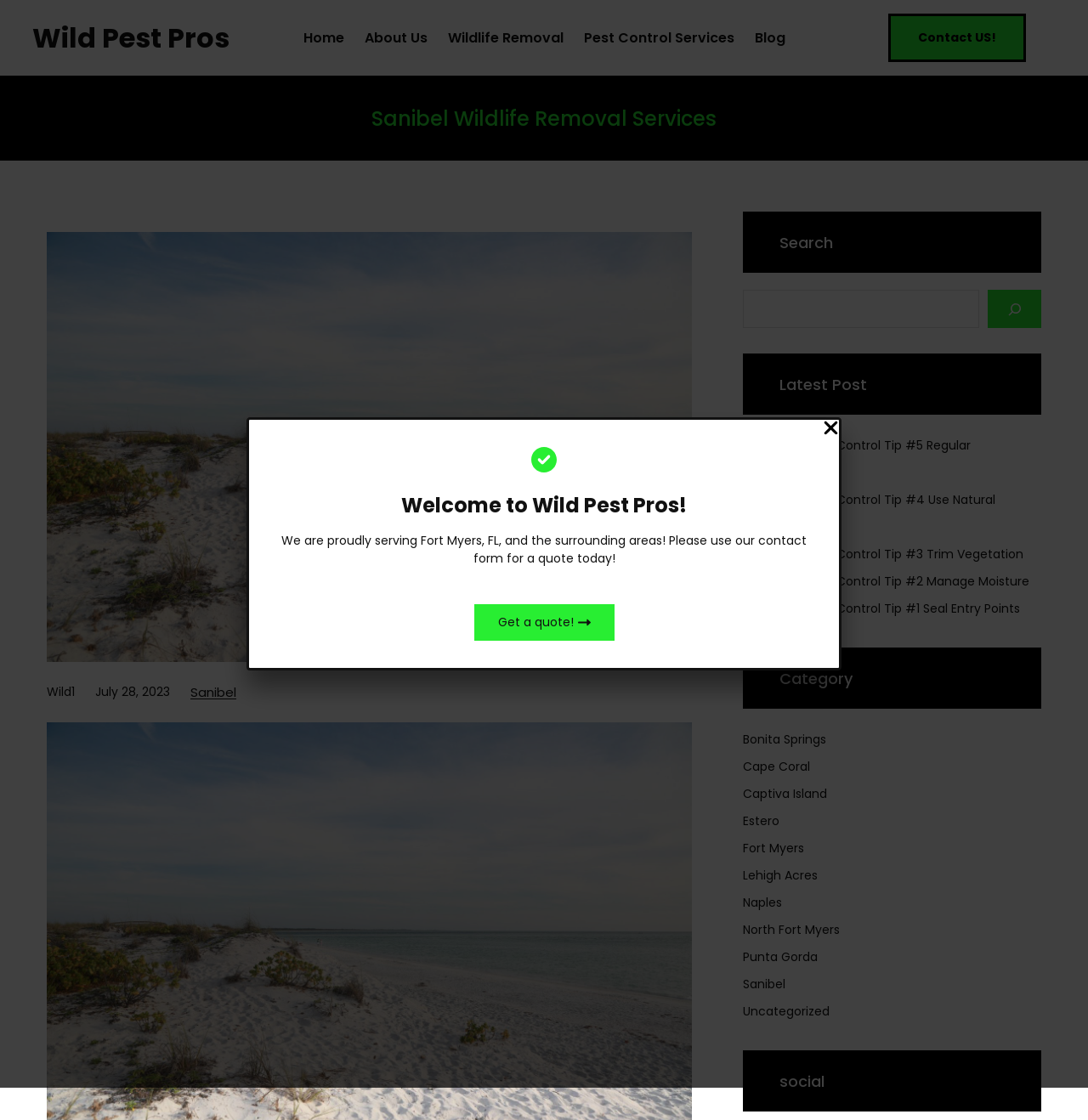Please find the bounding box for the UI element described by: "Wildlife RemovalWild Pest Pros Services".

[0.411, 0.024, 0.518, 0.043]